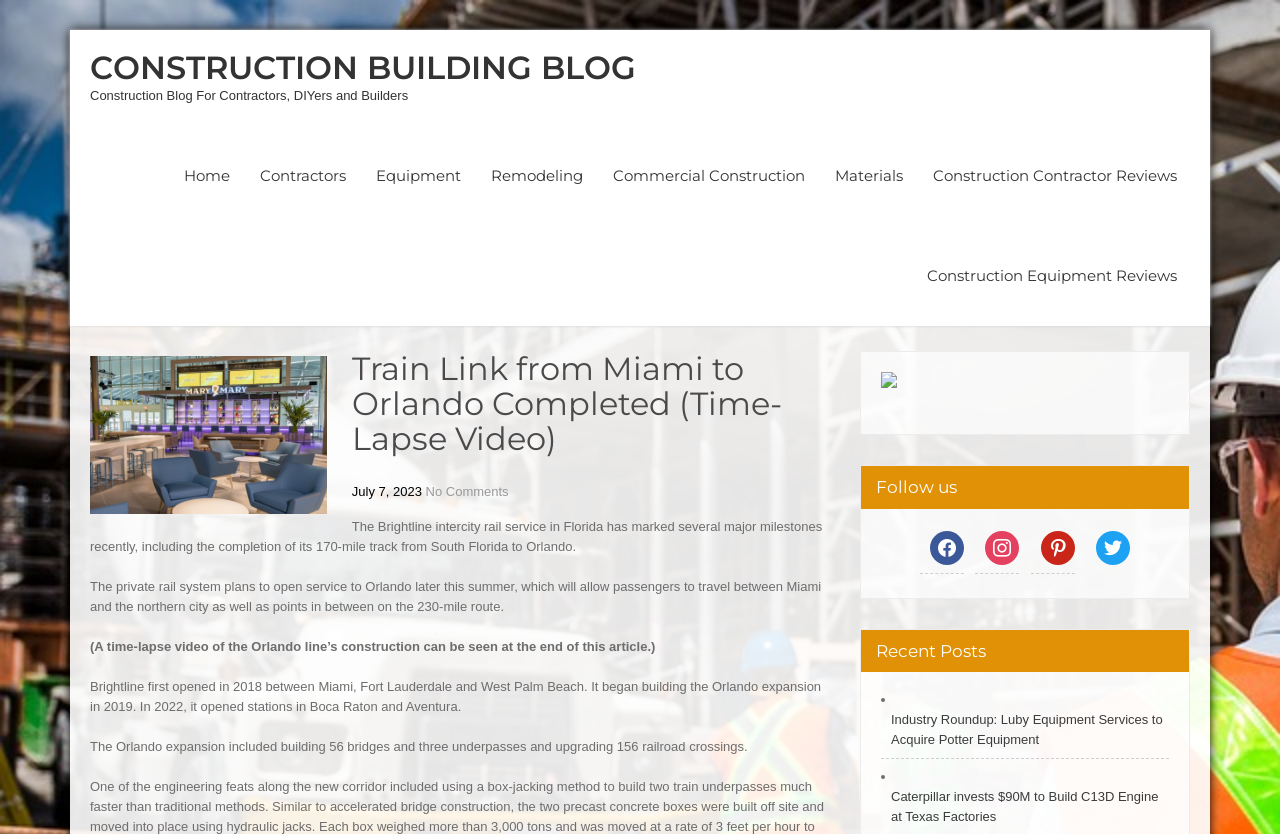Your task is to extract the text of the main heading from the webpage.

CONSTRUCTION BUILDING BLOG